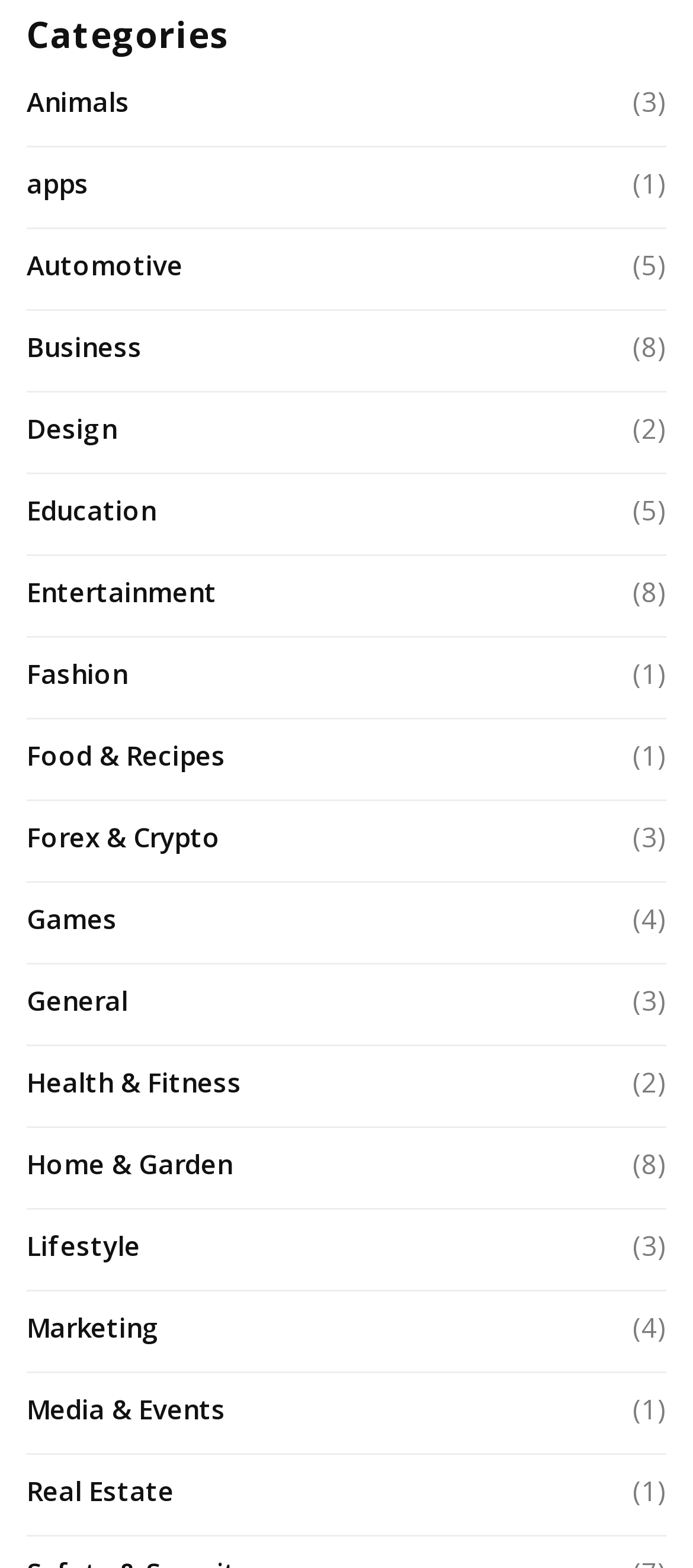Find the bounding box coordinates of the clickable area required to complete the following action: "Click on Animals category".

[0.038, 0.053, 0.187, 0.075]